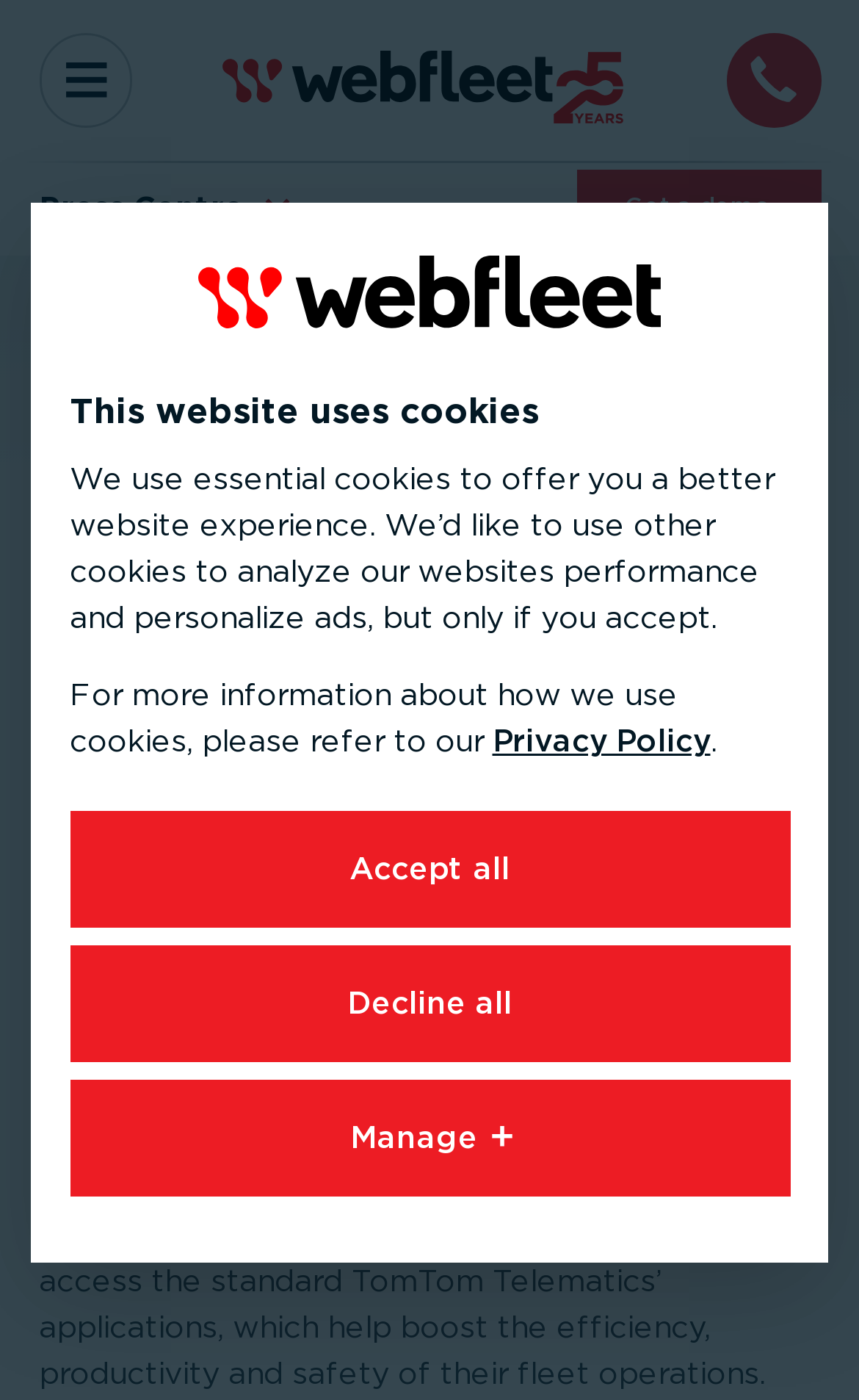Please identify the primary heading of the webpage and give its text content.

TomTom Telematics enables vehicle manufacturers to give high quality connected car services to customers